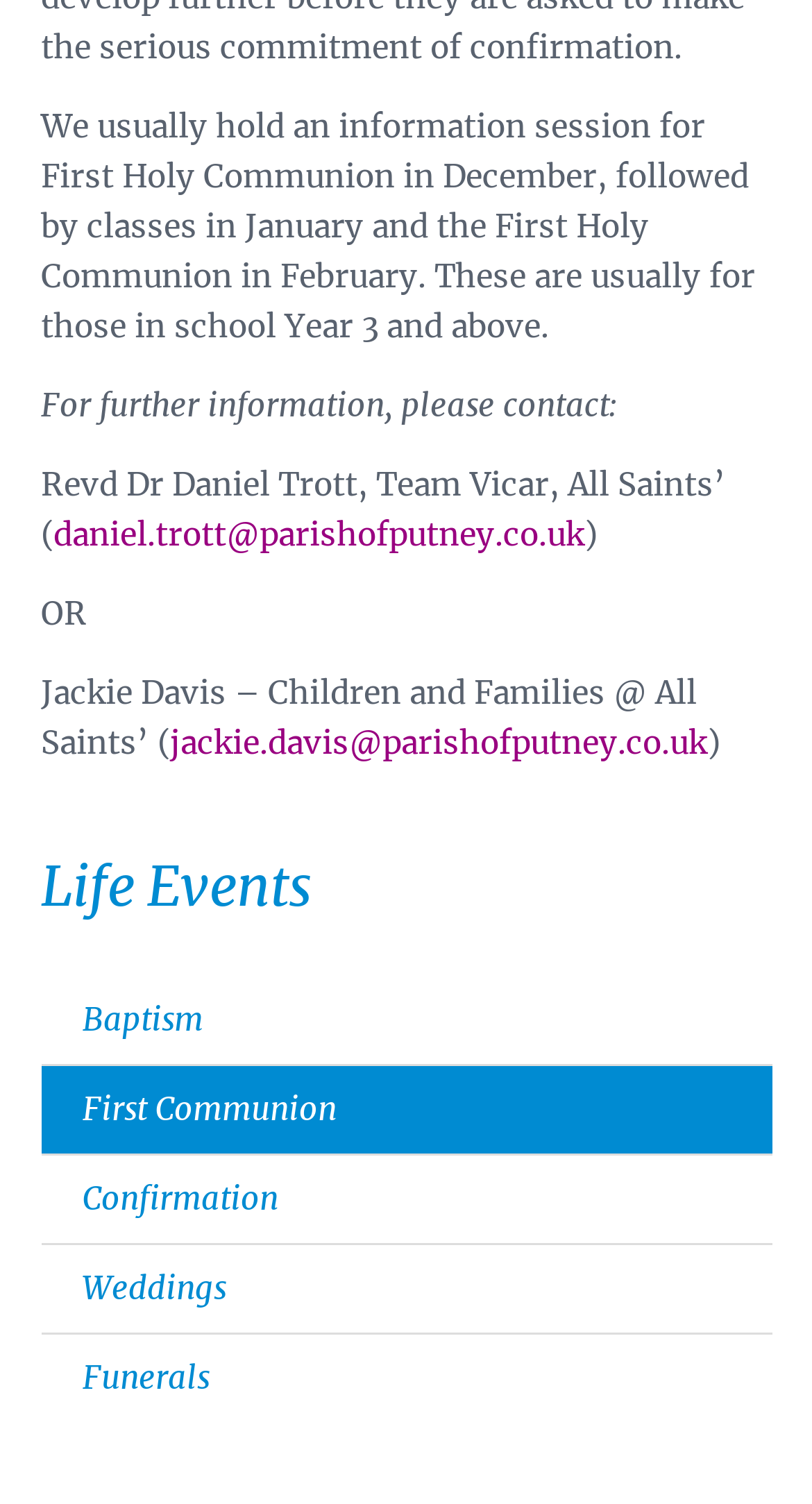What is the age range for First Holy Communion classes?
Answer with a single word or phrase by referring to the visual content.

Year 3 and above